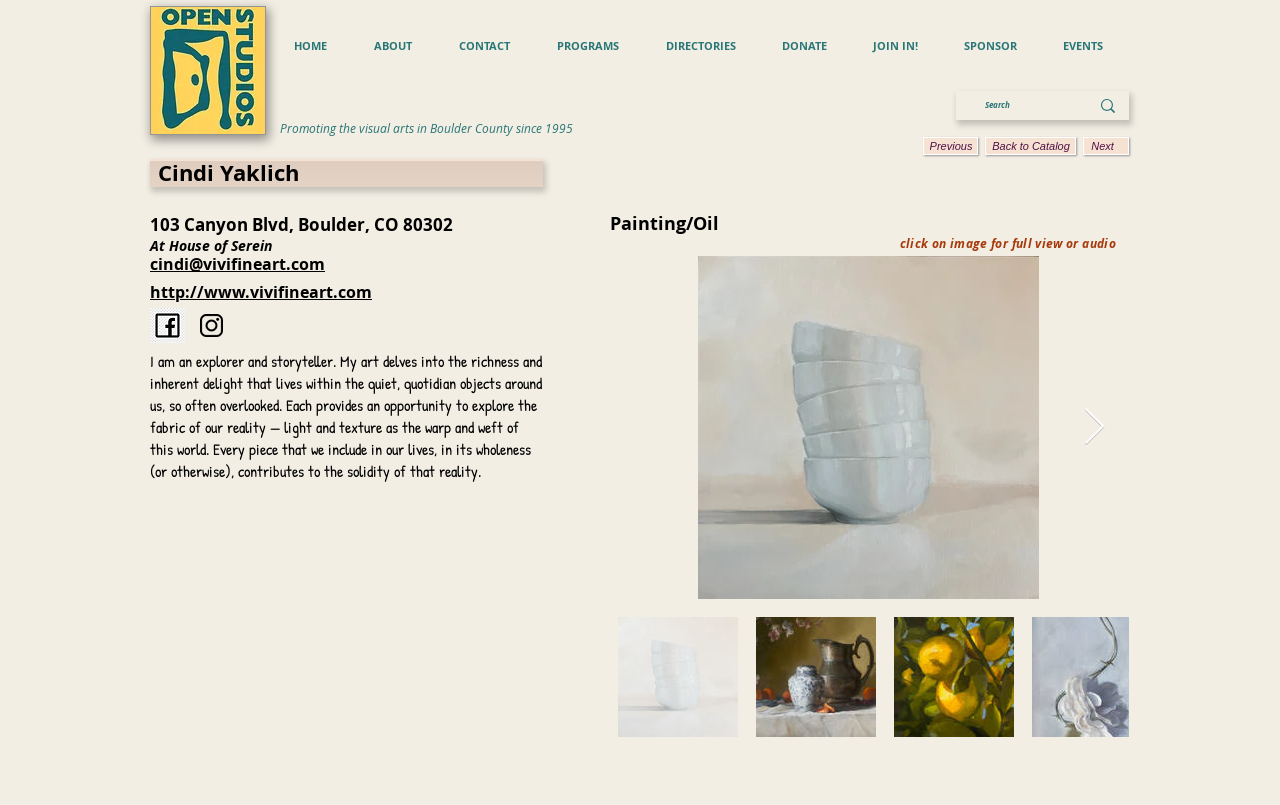Answer in one word or a short phrase: 
What is the location of the artist's studio?

House of Serein